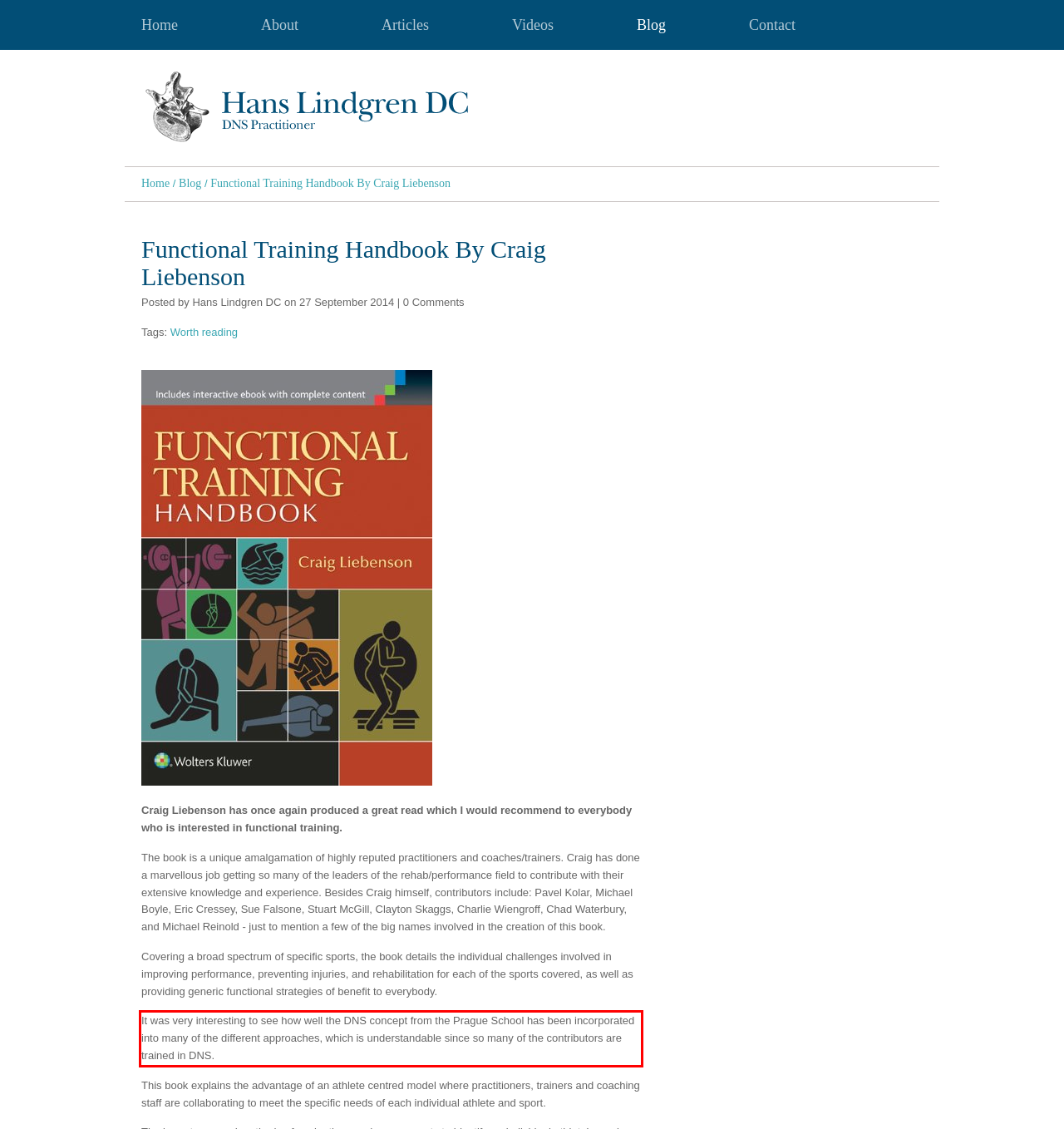Using the provided screenshot of a webpage, recognize and generate the text found within the red rectangle bounding box.

It was very interesting to see how well the DNS concept from the Prague School has been incorporated into many of the different approaches, which is understandable since so many of the contributors are trained in DNS.